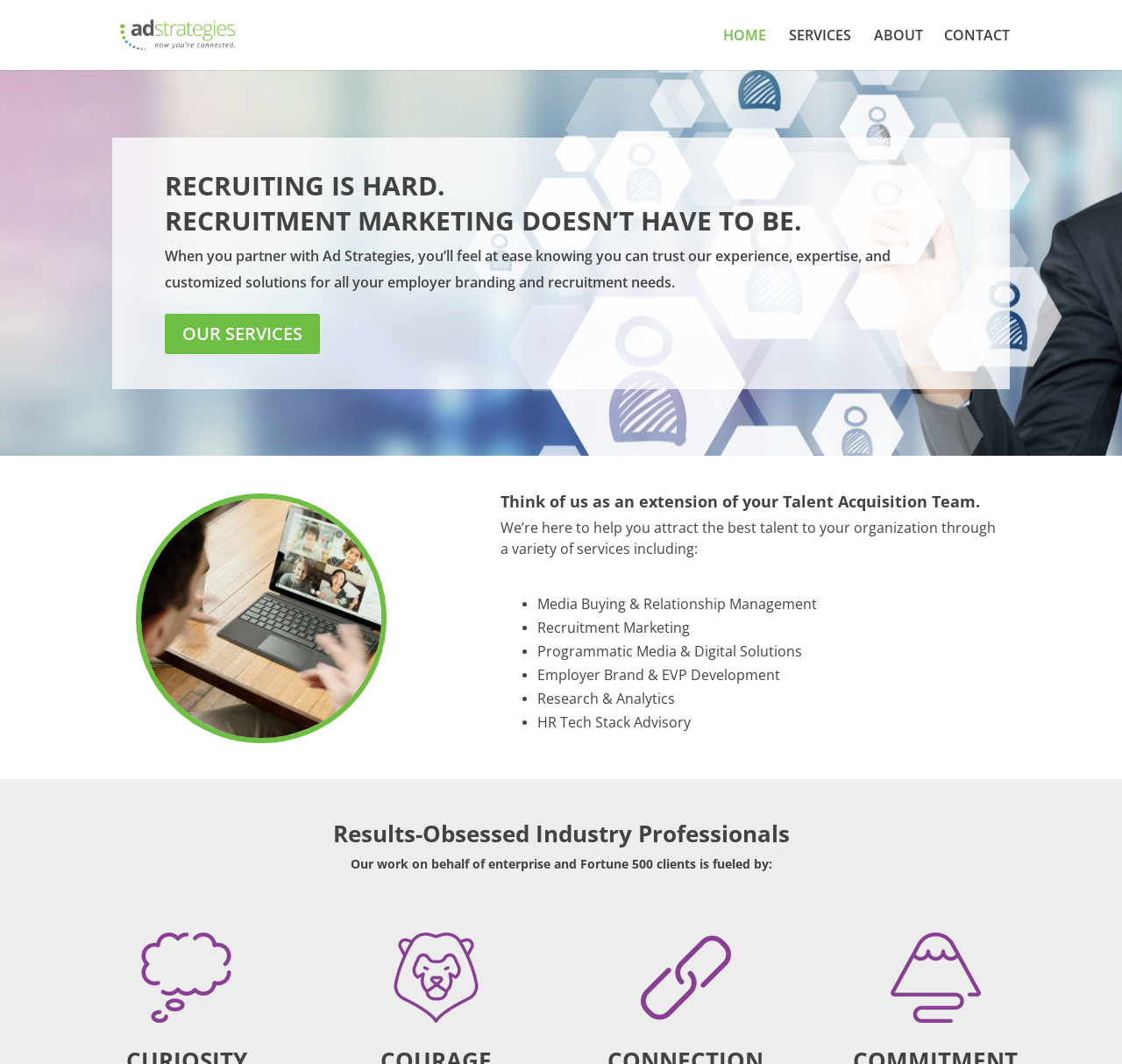Create a full and detailed caption for the entire webpage.

The webpage is about Ad Strategies, a recruitment marketing company. At the top, there is a logo with the text "Ad Strategies" and an image with the same name. Below the logo, there is a navigation menu with links to "HOME", "SERVICES", "ABOUT", and "CONTACT".

The main content of the page is divided into two sections. The first section has a heading "RECRUITING IS HARD." followed by a subheading "RECRUITMENT MARKETING DOESN’T HAVE TO BE." Below this, there is a paragraph of text describing the benefits of partnering with Ad Strategies for employer branding and recruitment needs.

To the right of this text, there is a link to "OUR SERVICES" and an image. Below this, there is a heading "Think of us as an extension of your Talent Acquisition Team." followed by a paragraph of text describing the services offered by Ad Strategies. This is followed by a list of bullet points highlighting the services, including Media Buying & Relationship Management, Recruitment Marketing, Programmatic Media & Digital Solutions, Employer Brand & EVP Development, Research & Analytics, and HR Tech Stack Advisory.

The second section of the main content has a heading "Results-Obsessed Industry Professionals" followed by a paragraph of text describing the company's work with enterprise and Fortune 500 clients.